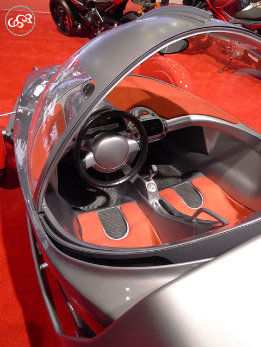What is the emphasis of the car's design?
Please respond to the question with a detailed and well-explained answer.

The caption states that the minimalist steering wheel and controls reflect the car's emphasis on efficiency and user experience, which is in line with Sbarro's vision of creating fuel-efficient vehicles.